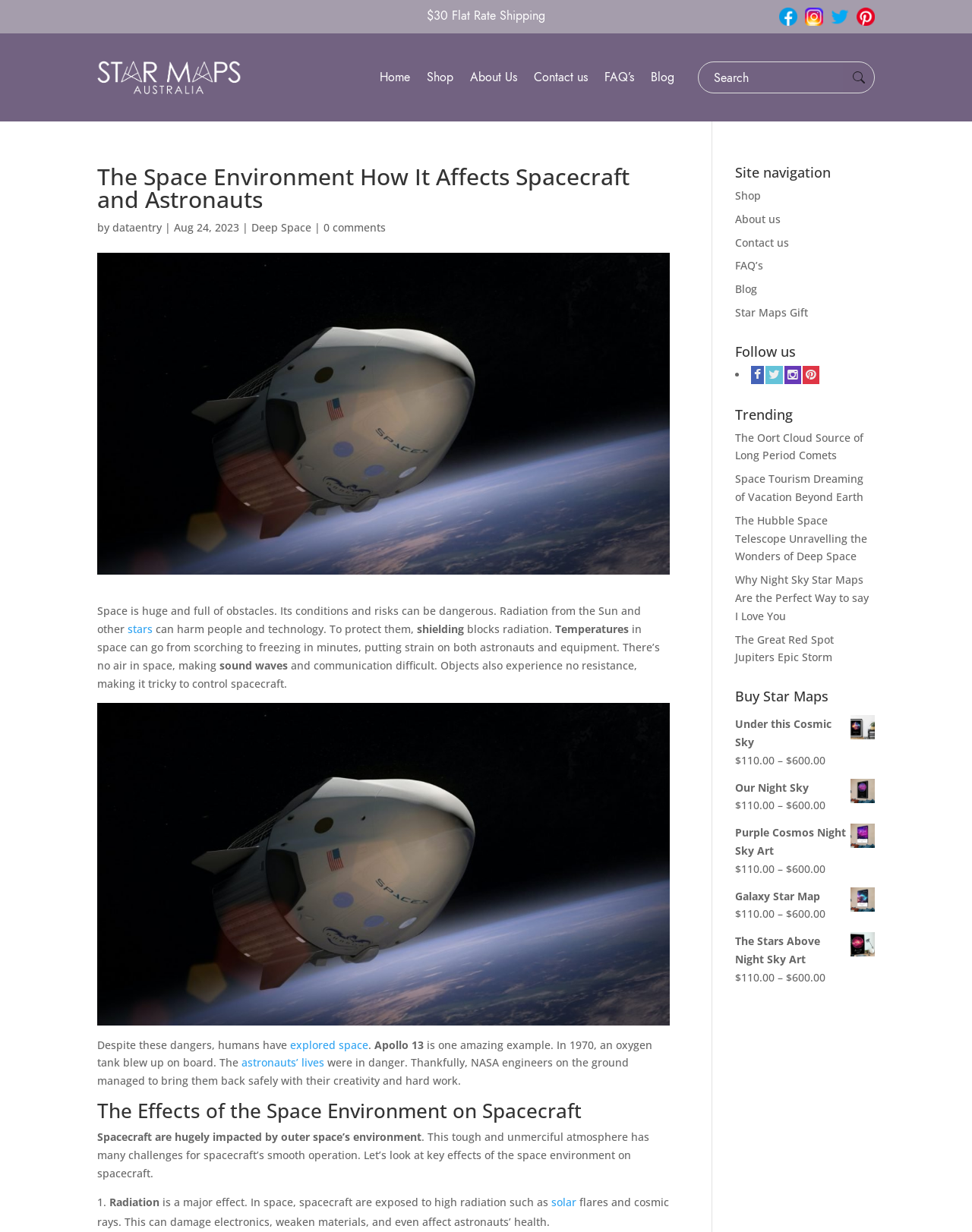Please find the main title text of this webpage.

The Space Environment How It Affects Spacecraft and Astronauts